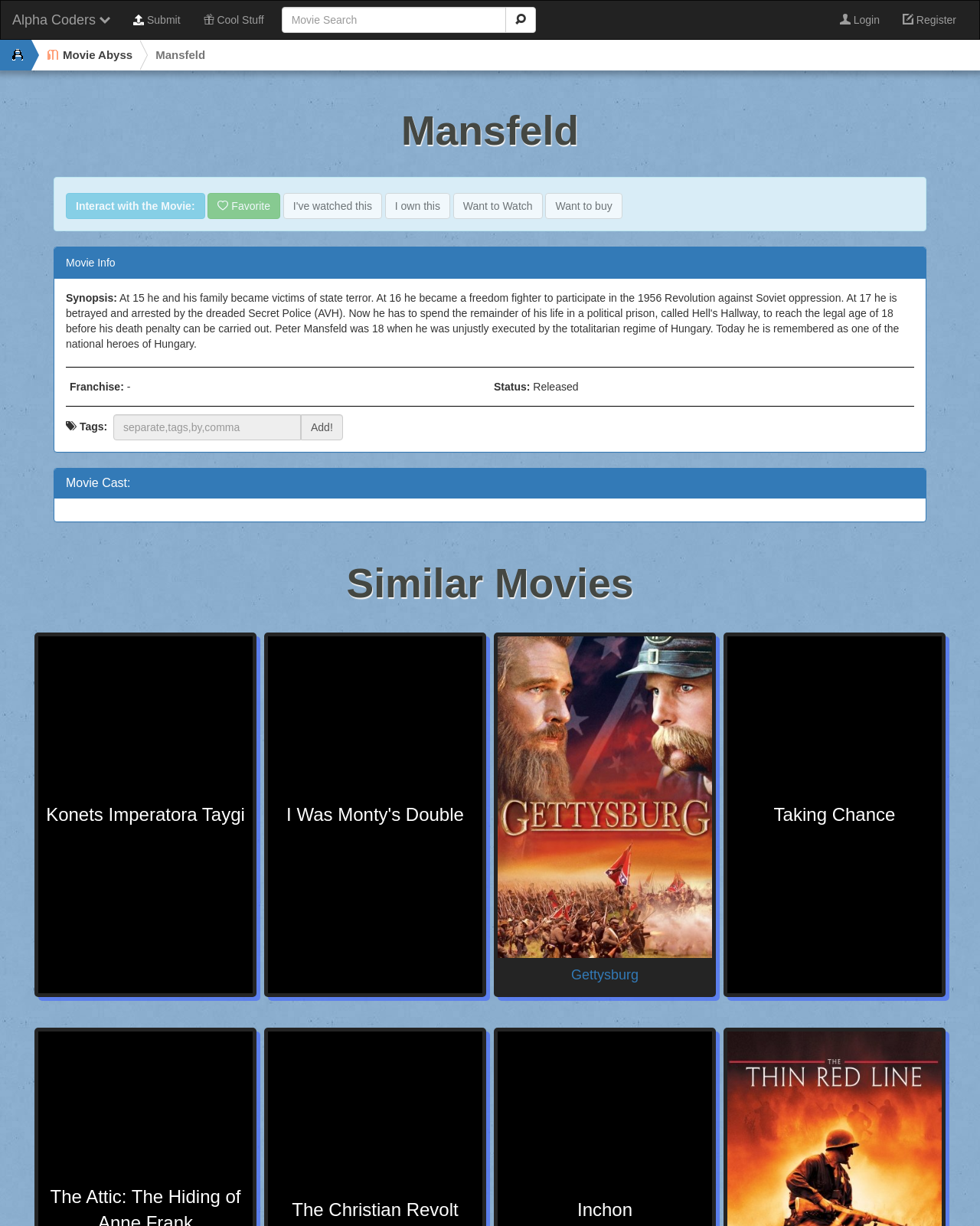Please identify the bounding box coordinates of the clickable element to fulfill the following instruction: "View similar movies". The coordinates should be four float numbers between 0 and 1, i.e., [left, top, right, bottom].

[0.039, 0.519, 0.258, 0.81]